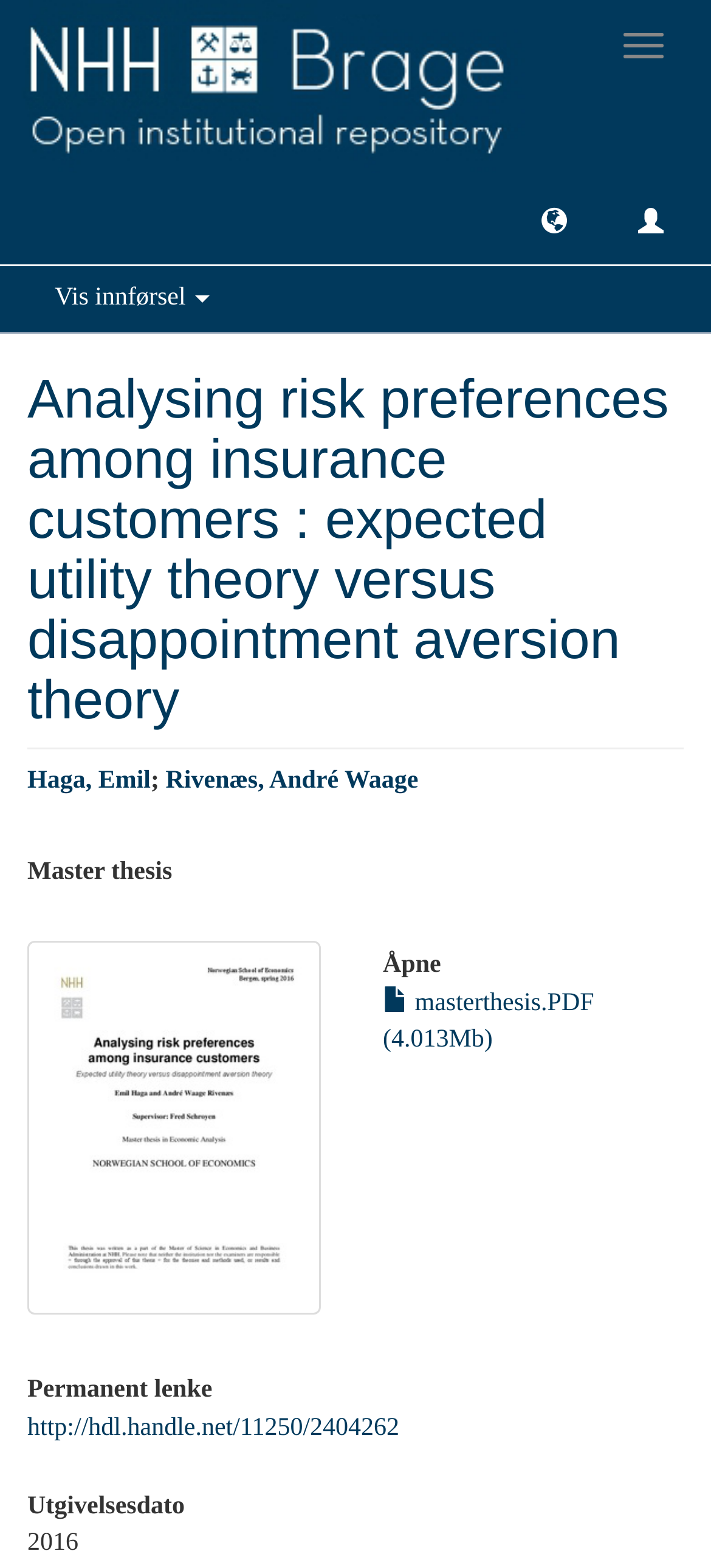Please locate the bounding box coordinates of the element that should be clicked to complete the given instruction: "learn about property insurance attorney policy".

None